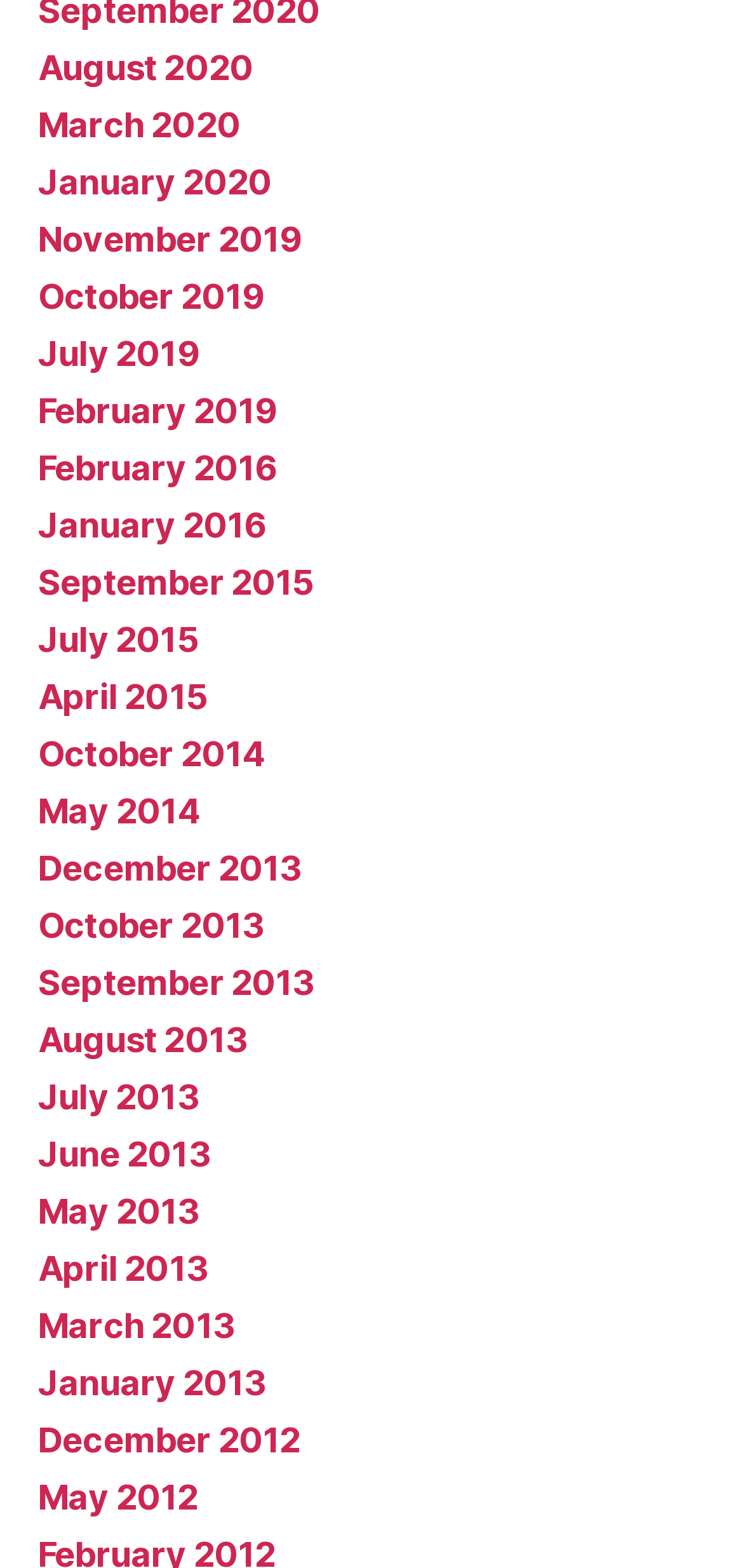Determine the bounding box coordinates of the clickable region to carry out the instruction: "Click on the link to World Nuclear News".

None